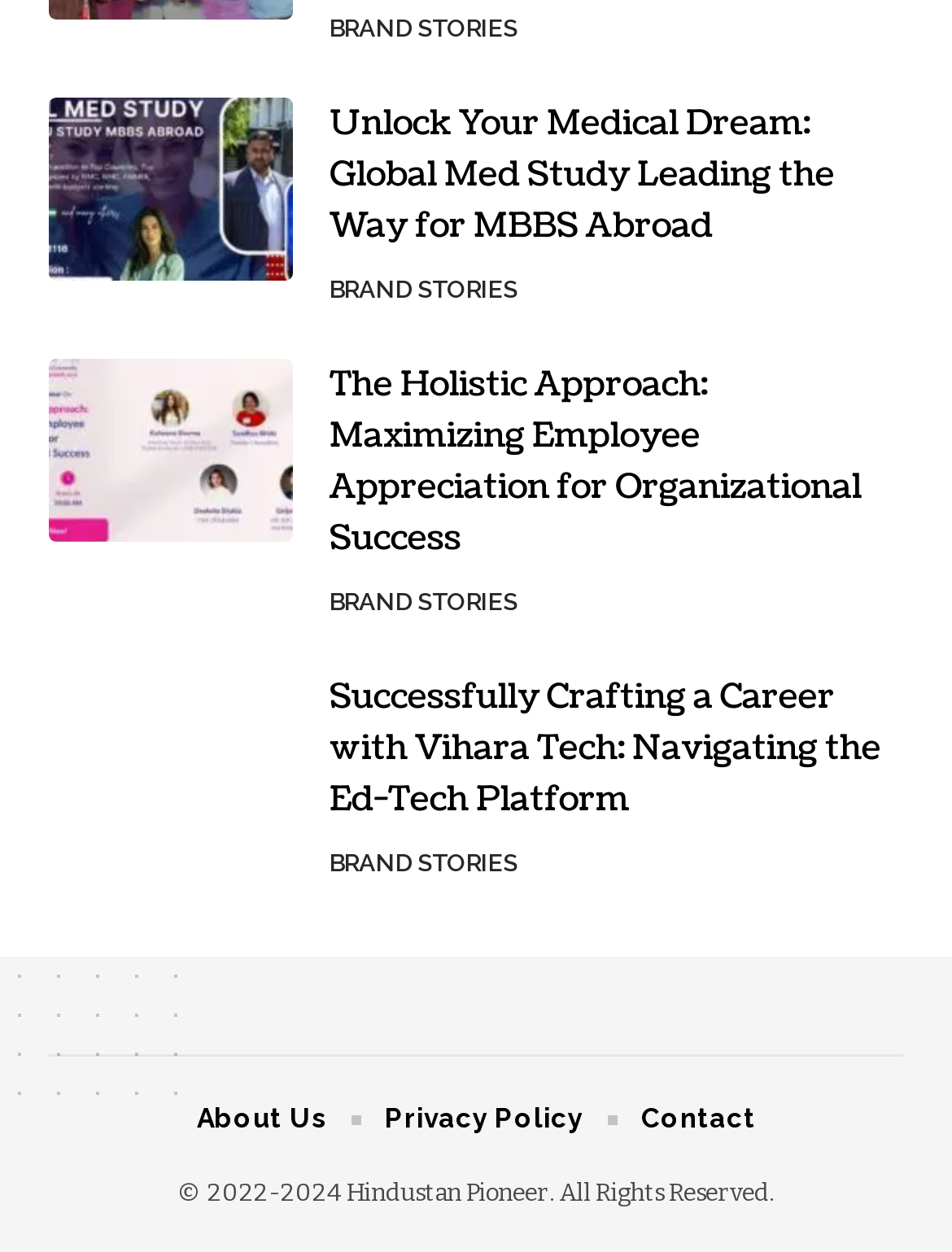Find the bounding box coordinates of the clickable region needed to perform the following instruction: "read about brand stories". The coordinates should be provided as four float numbers between 0 and 1, i.e., [left, top, right, bottom].

[0.346, 0.006, 0.544, 0.039]